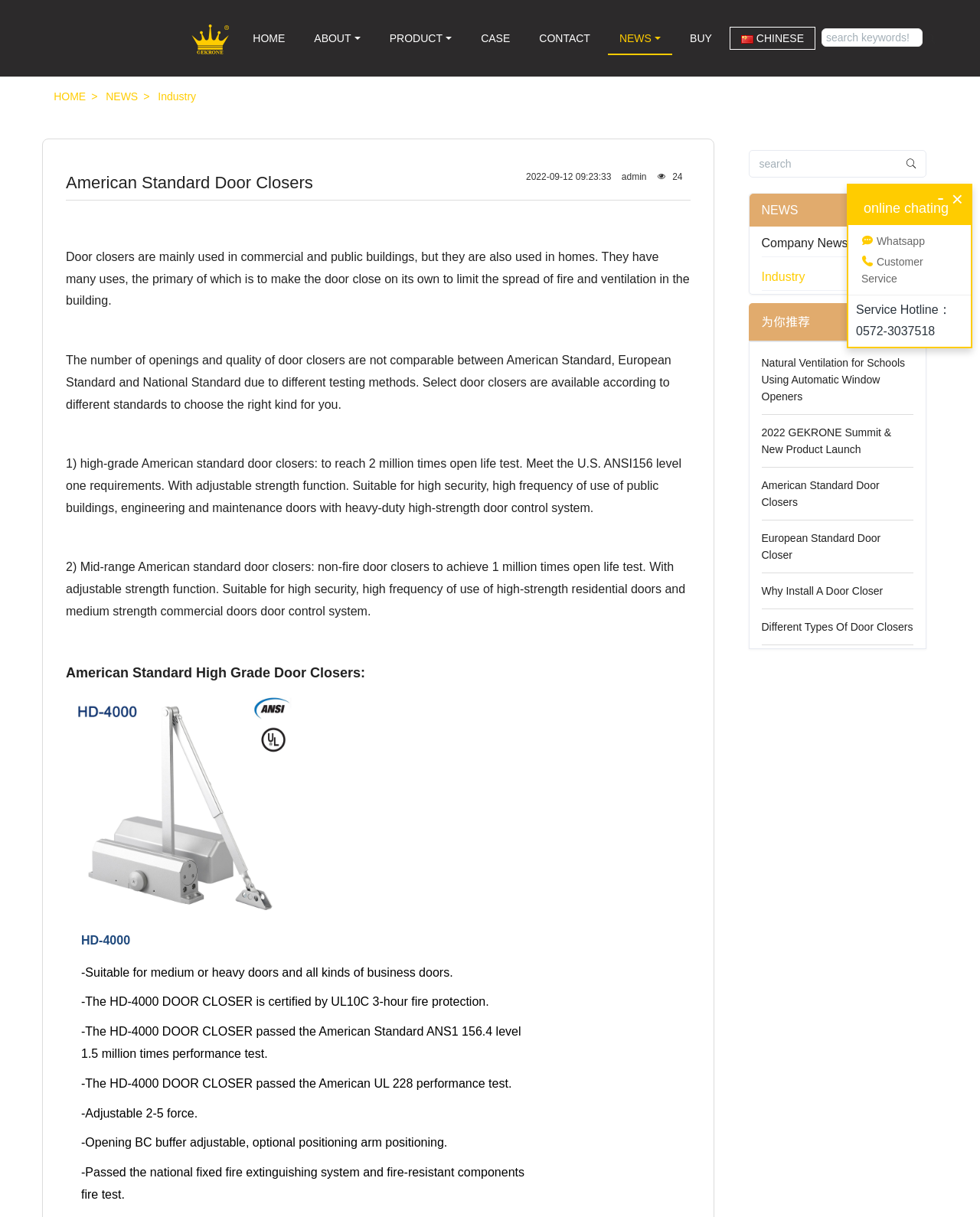Could you please study the image and provide a detailed answer to the question:
What is the name of the company?

The company name is mentioned in the top-left corner of the webpage, and it is also linked to another webpage. The image of the company logo is also present next to the company name.